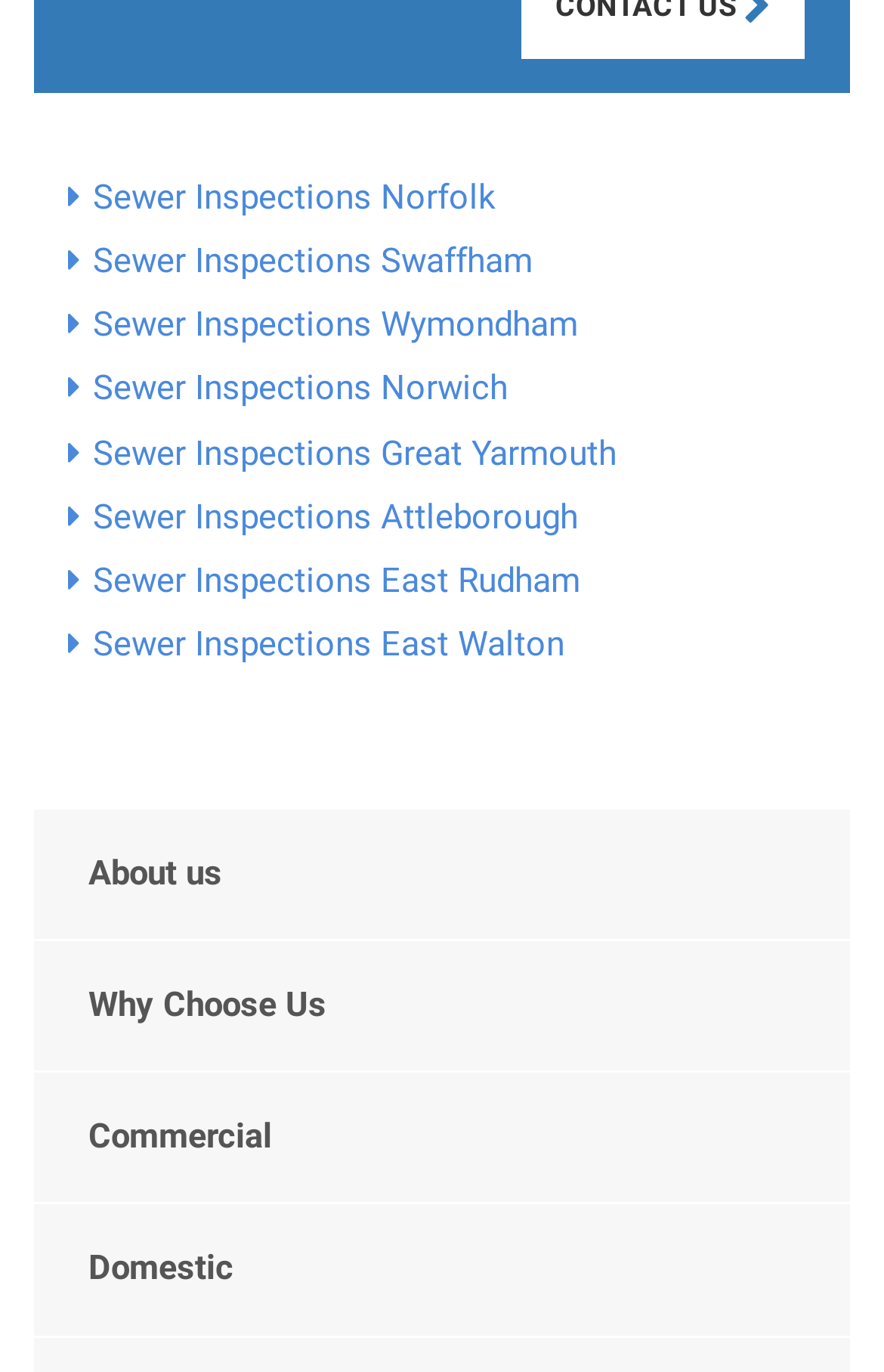Respond to the question with just a single word or phrase: 
What is the location of the first sewer inspection service?

Norfolk